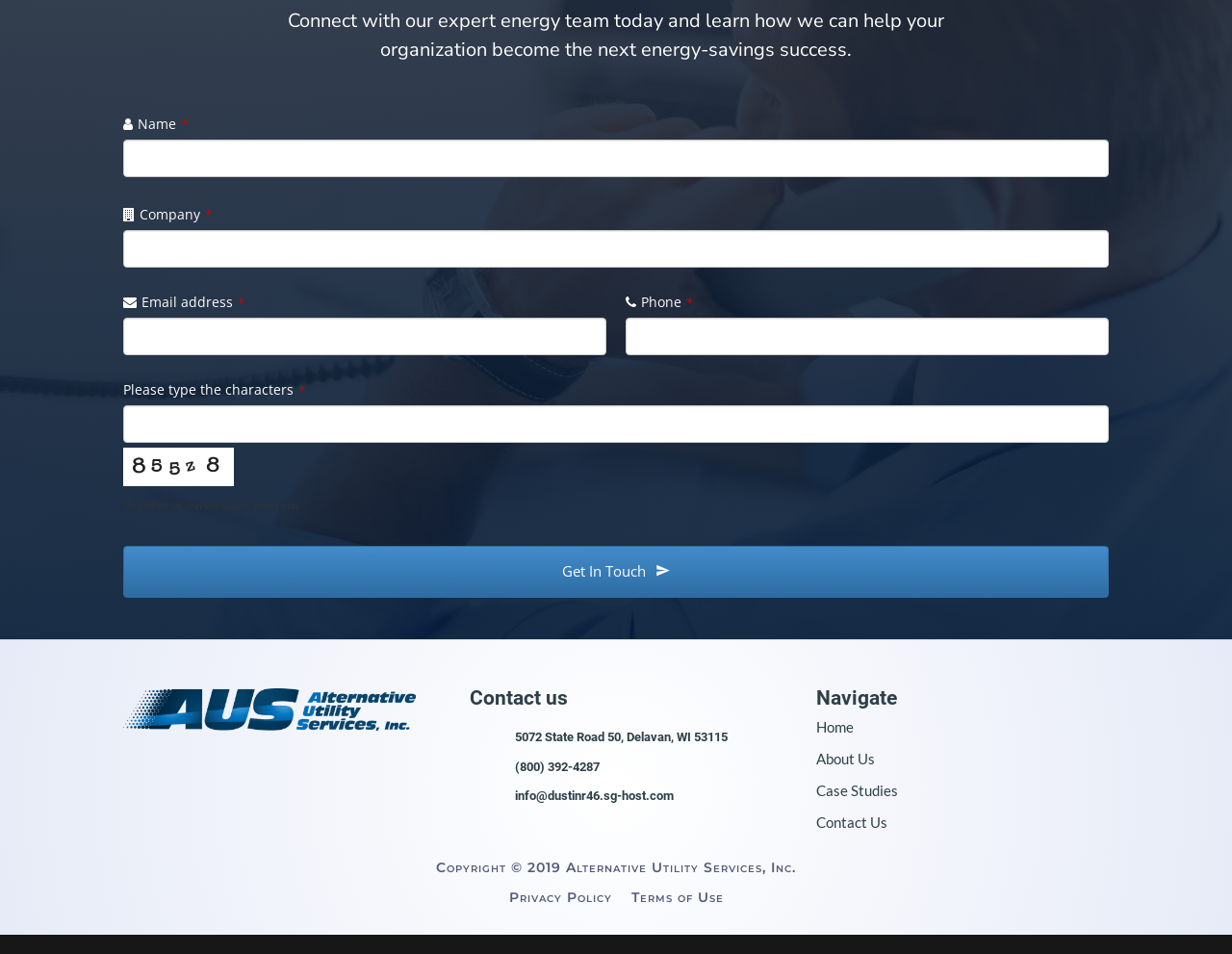Observe the image and answer the following question in detail: What is the address of the company?

The address can be found in the contact information section at the bottom of the page, which is displayed in a layout table with an icon and the text '5072 State Road 50, Delavan, WI 53115'.